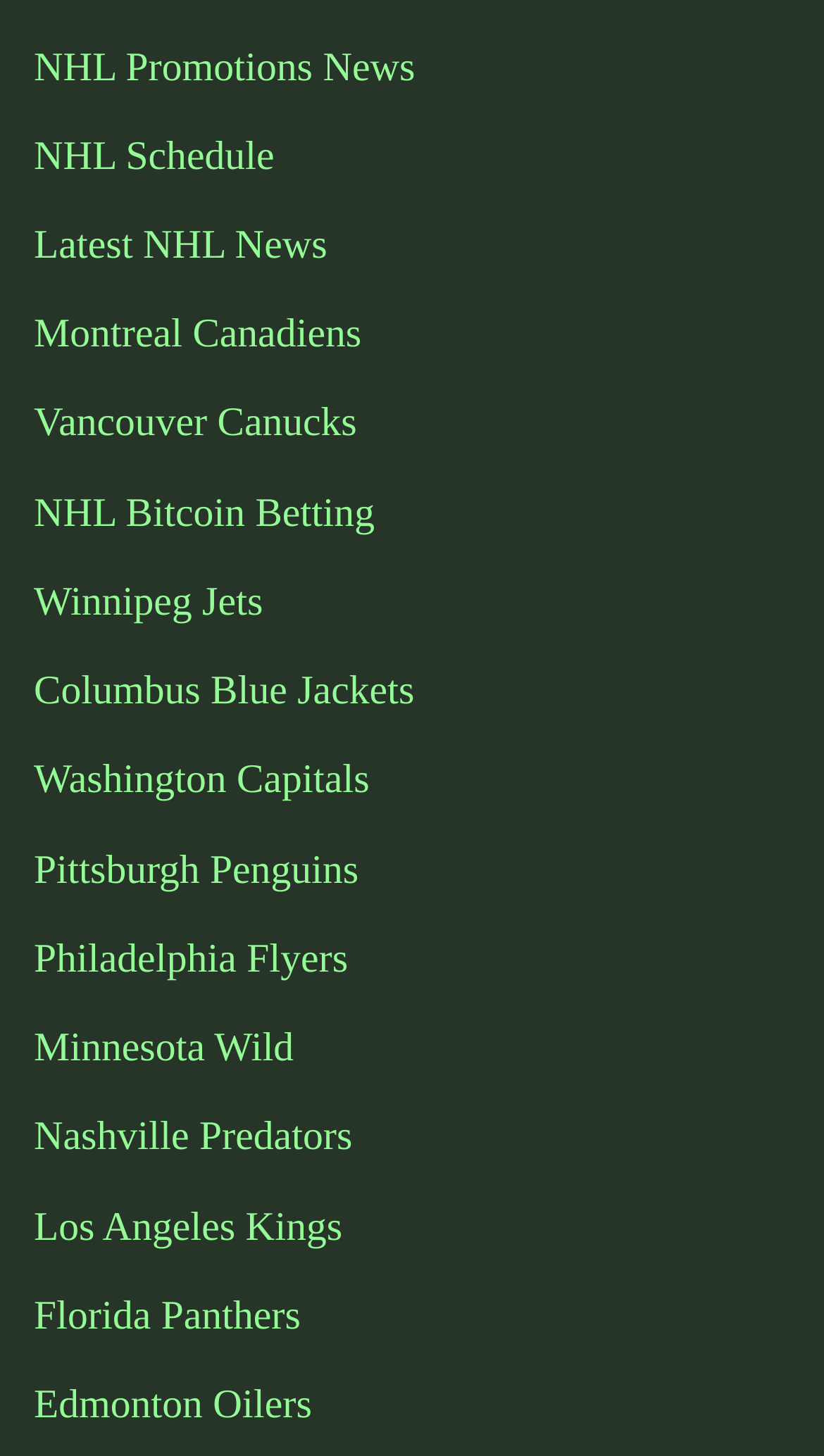Locate the bounding box coordinates of the element I should click to achieve the following instruction: "Check NHL Schedule".

[0.041, 0.088, 1.0, 0.13]